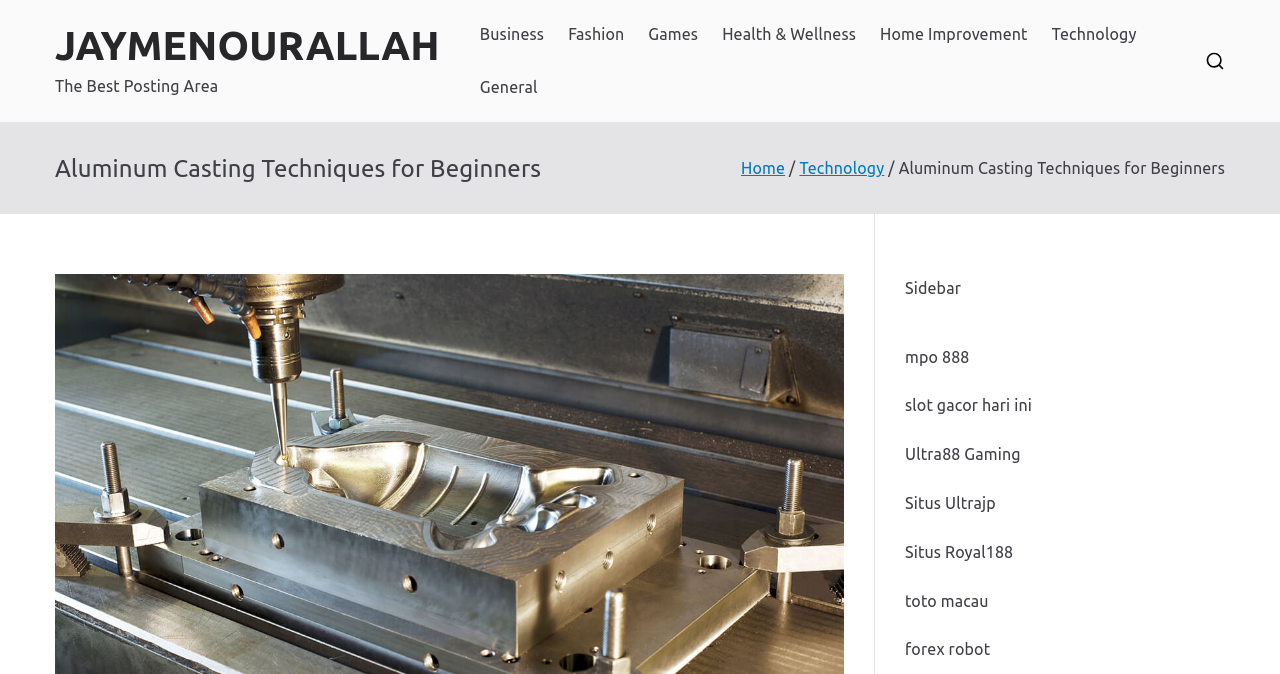Using the webpage screenshot and the element description slot gacor hari ini, determine the bounding box coordinates. Specify the coordinates in the format (top-left x, top-left y, bottom-right x, bottom-right y) with values ranging from 0 to 1.

[0.707, 0.588, 0.806, 0.615]